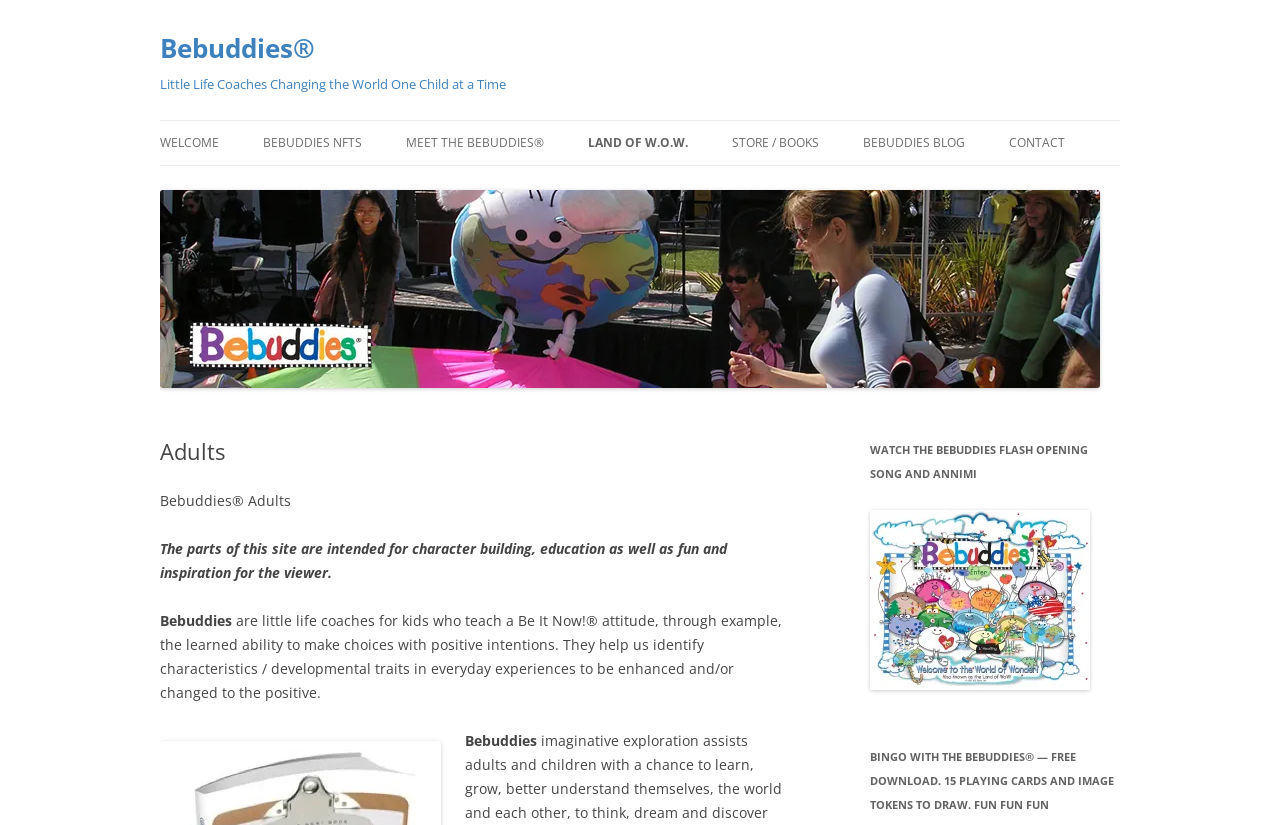Could you find the bounding box coordinates of the clickable area to complete this instruction: "Click on the 'WELCOME' link"?

[0.125, 0.147, 0.171, 0.2]